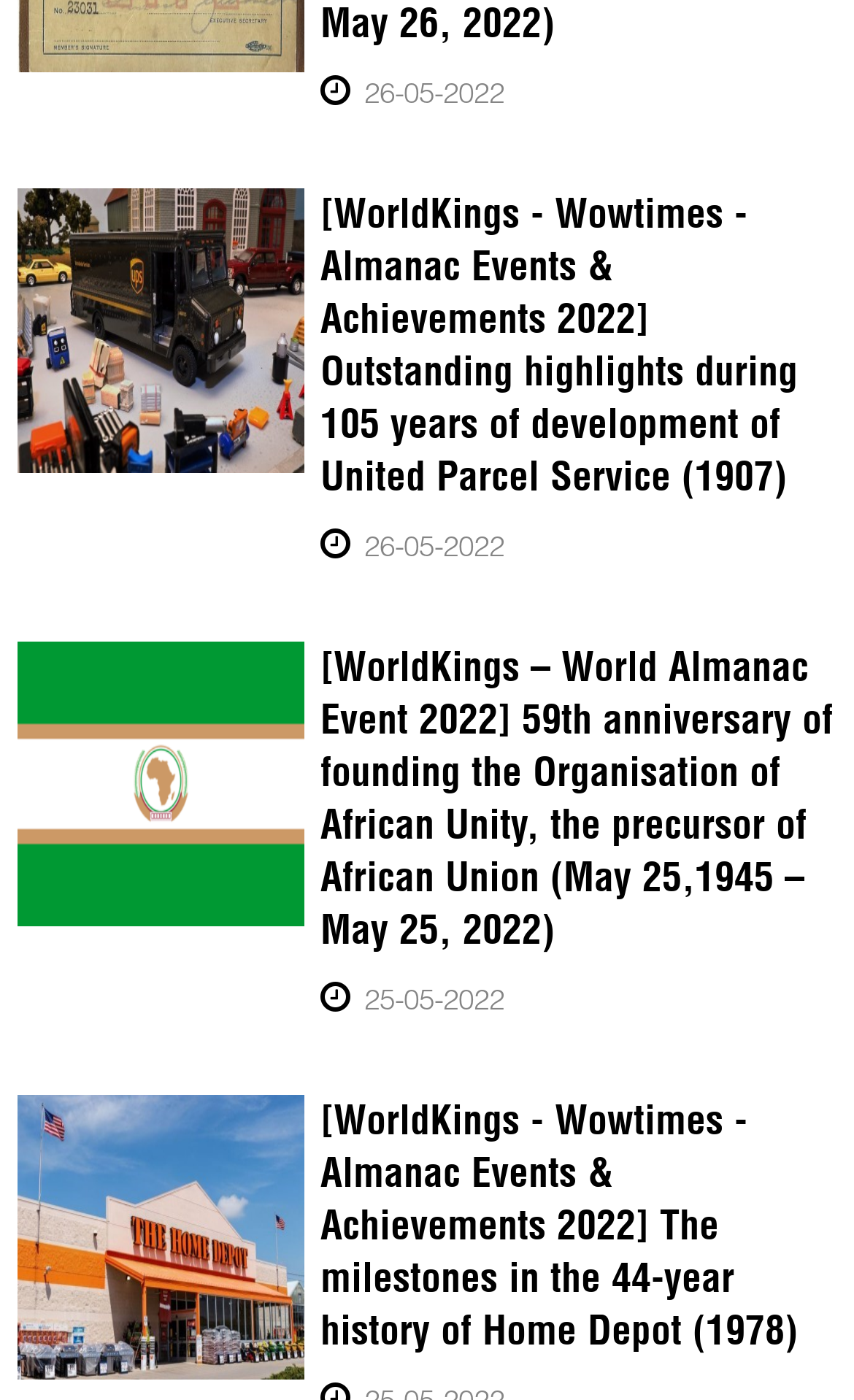What is the name of the company founded in 1907?
Could you give a comprehensive explanation in response to this question?

The link element with bounding box coordinates [0.375, 0.134, 0.98, 0.36] contains the text '[WorldKings - Wowtimes - Almanac Events & Achievements 2022] Outstanding highlights during 105 years of development of United Parcel Service (1907)', which indicates that the company founded in 1907 is United Parcel Service.